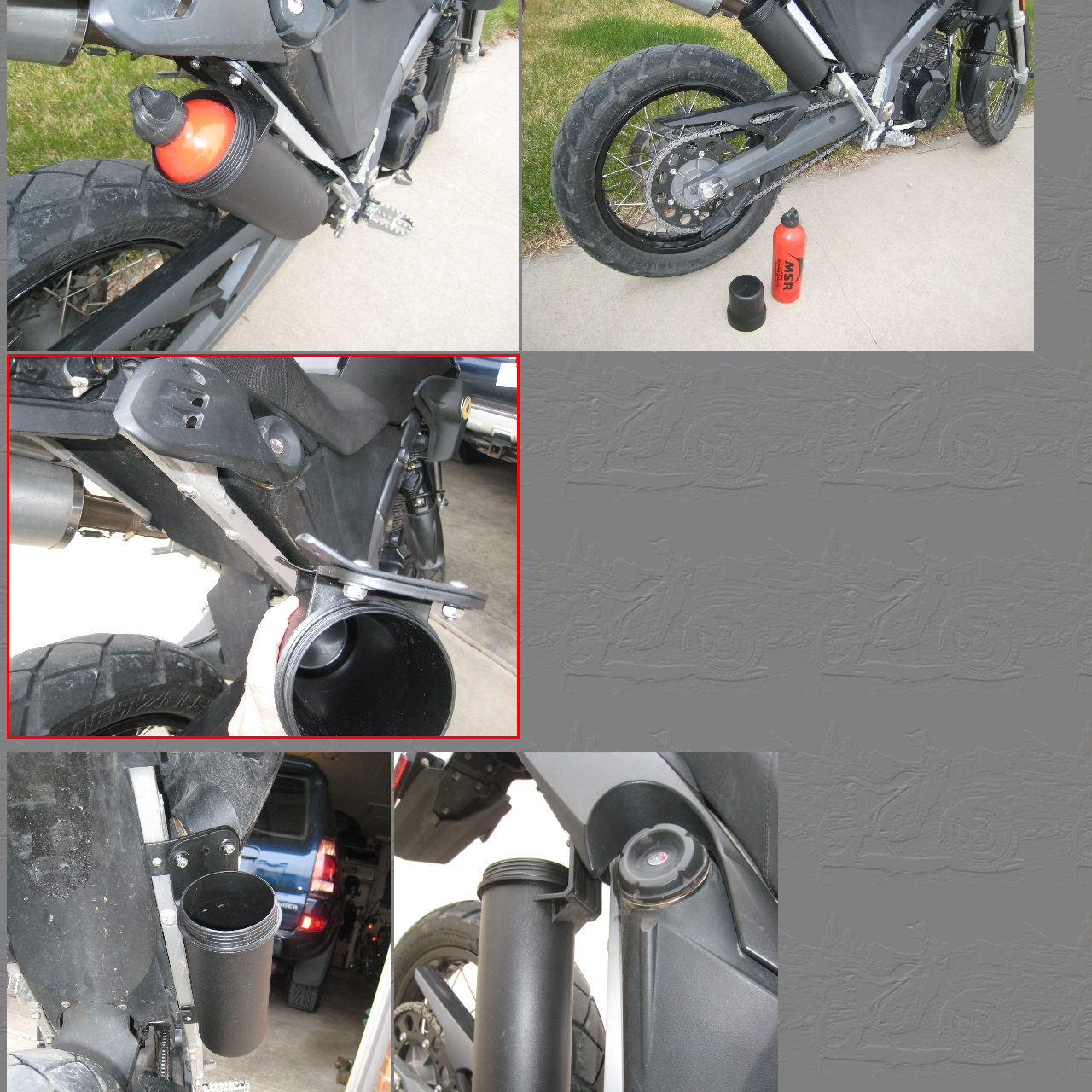Look at the region marked by the red box and describe it extensively.

The image showcases a close-up view of a motorcycle's rear assembly. A hand is prominently holding a cylindrical black component, which appears to be part of the motorcycle's exhaust or air intake system. The motorcycle features a robust frame with a combination of metal and plastic components, emphasizing its rugged design. In the background, the seat of the motorcycle is visible, suggesting a sporty configuration. The texture of the tire also hints at off-road capability. This image illustrates an aspect of motorcycle maintenance or modification, likely involving the installation or inspection of performance parts.